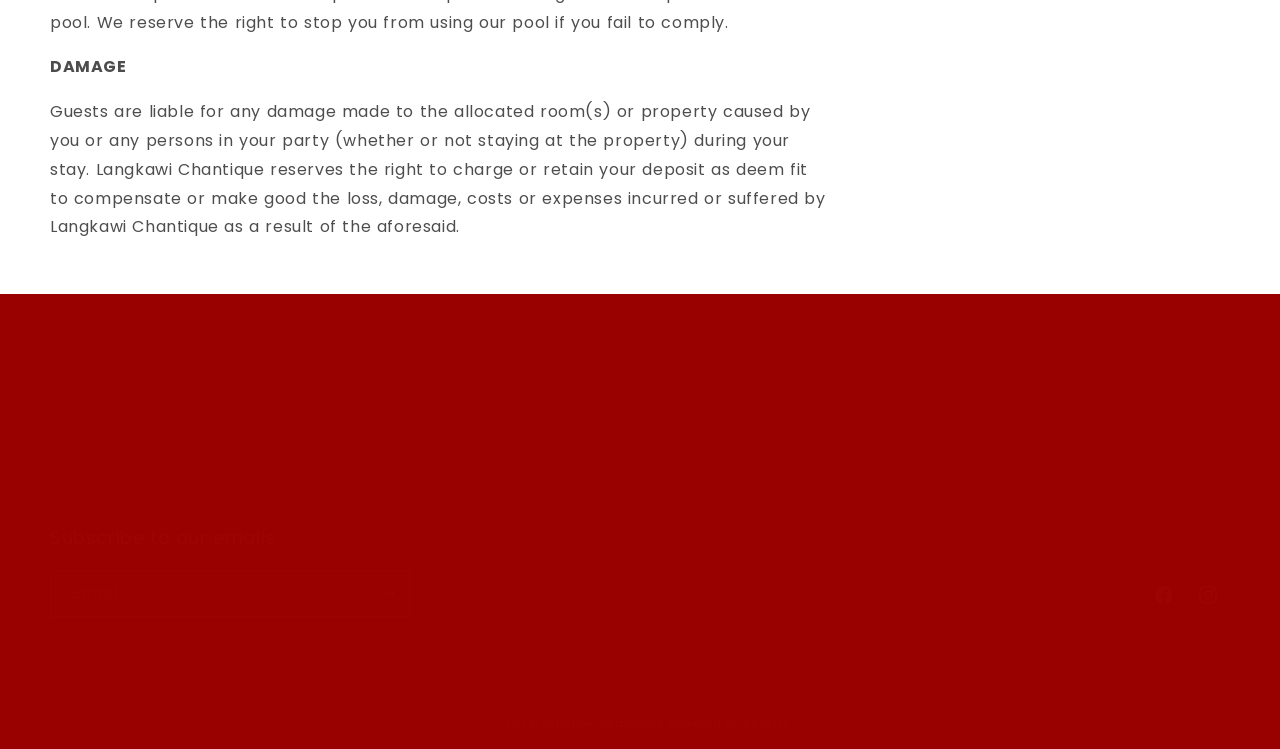Determine the bounding box coordinates of the element's region needed to click to follow the instruction: "Visit Facebook page". Provide these coordinates as four float numbers between 0 and 1, formatted as [left, top, right, bottom].

[0.892, 0.764, 0.927, 0.823]